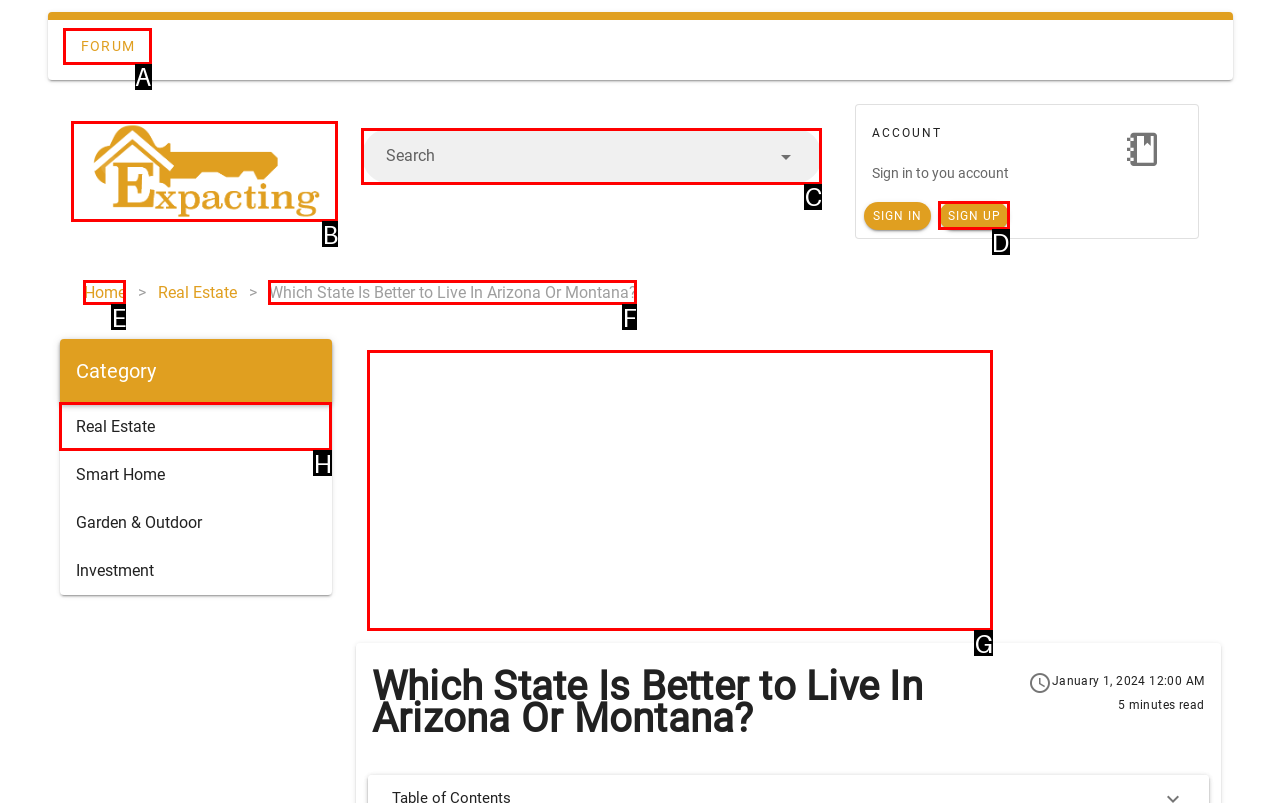Select the HTML element that should be clicked to accomplish the task: Read about investing in real estate Reply with the corresponding letter of the option.

B